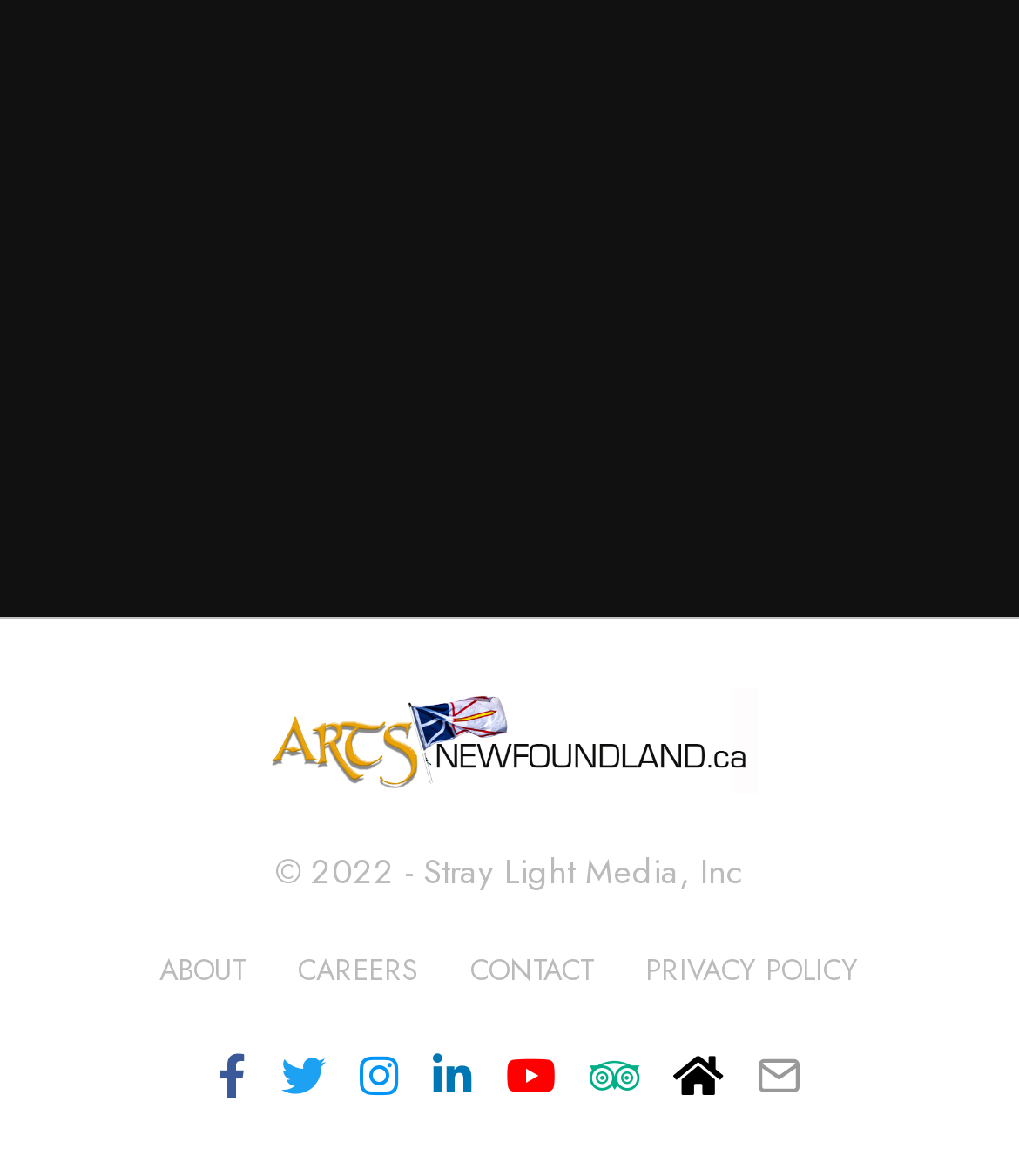Please provide a comprehensive answer to the question based on the screenshot: How many social media links are there?

There are 7 social media links at the bottom of the webpage, represented by icons such as '', '', '', '', '', '', and ''.